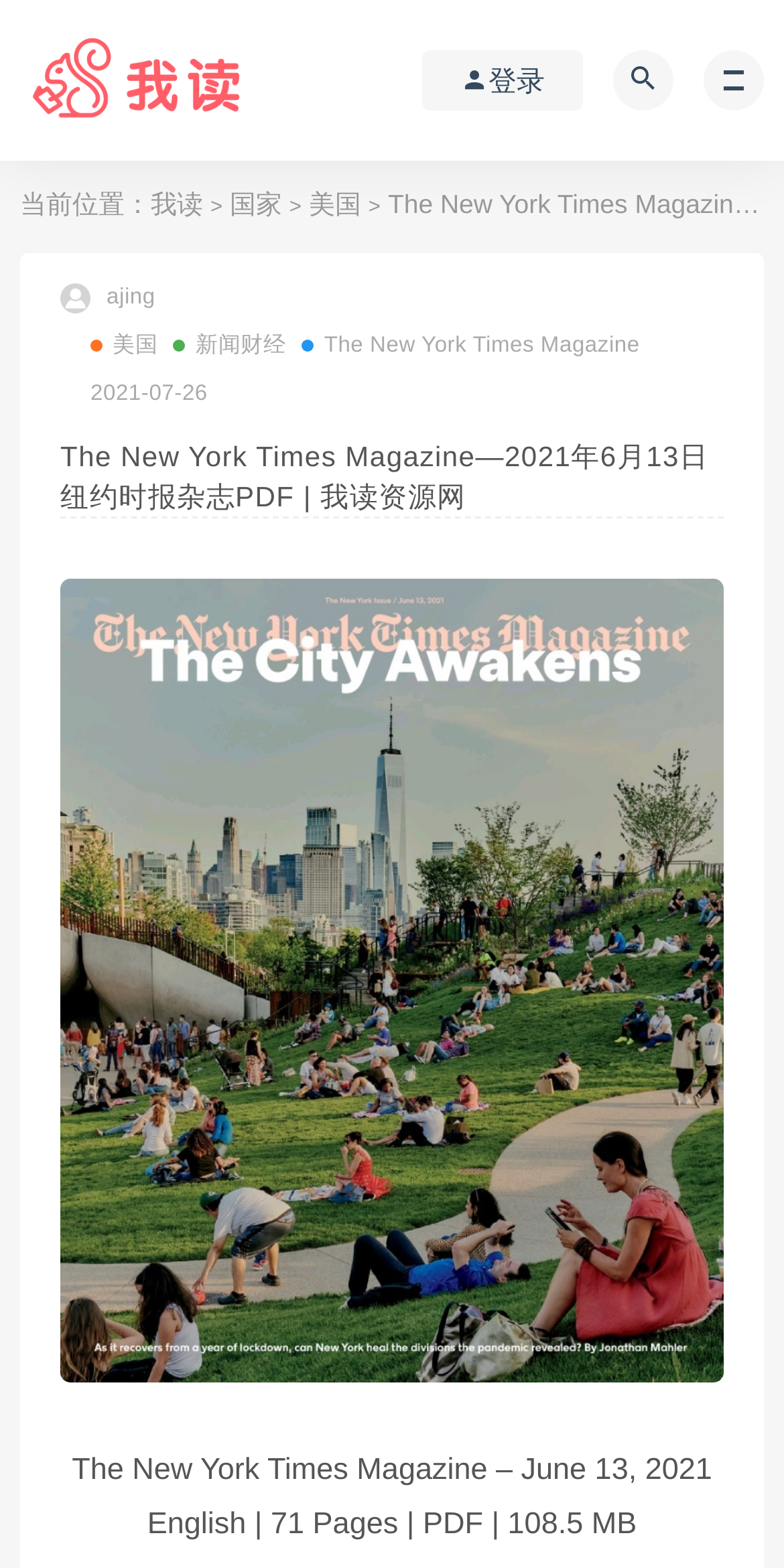Identify the main heading of the webpage and provide its text content.

The New York Times Magazine—2021年6月13日纽约时报杂志PDF | 我读资源网